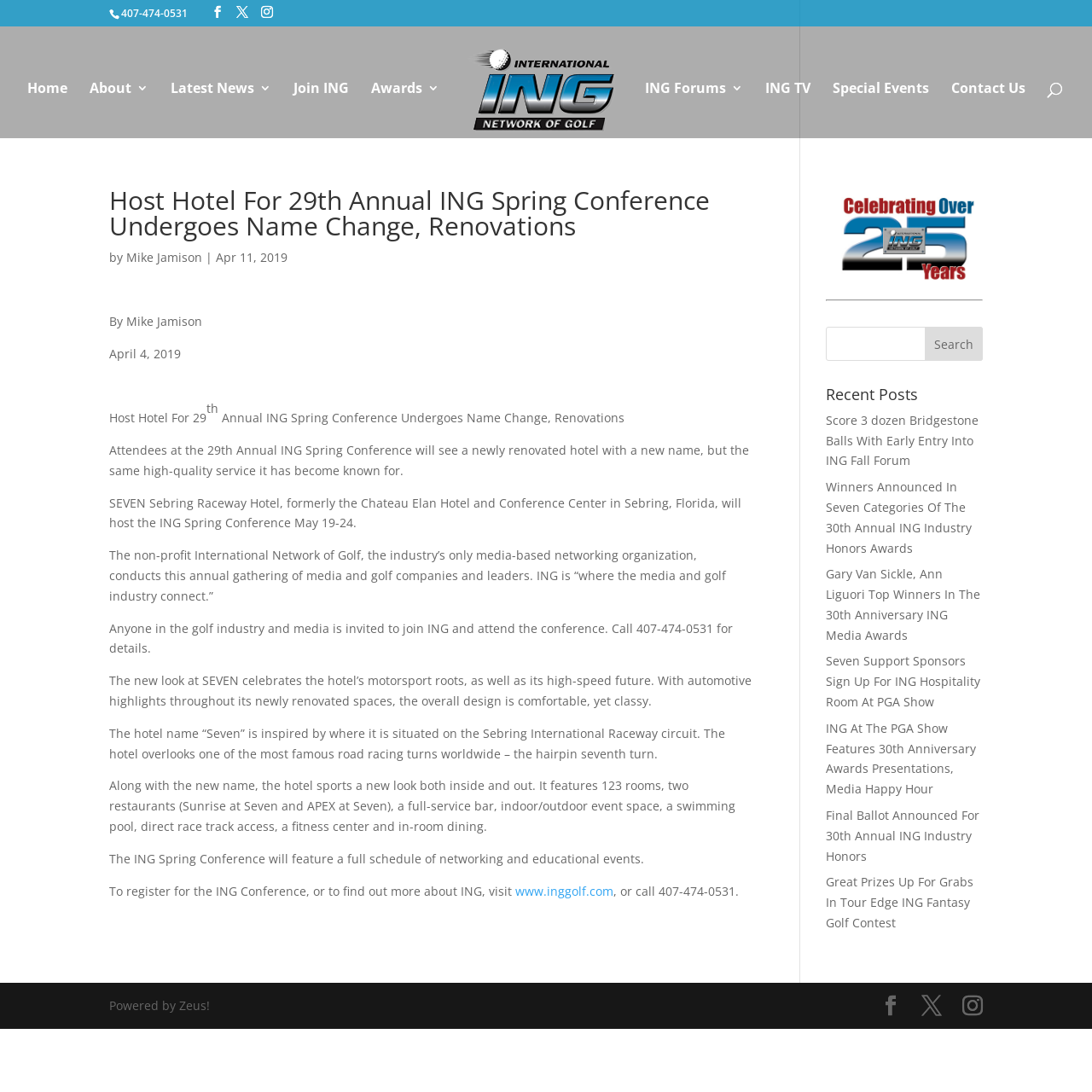Reply to the question with a single word or phrase:
What is the phone number to call for ING Spring Conference details?

407-474-0531